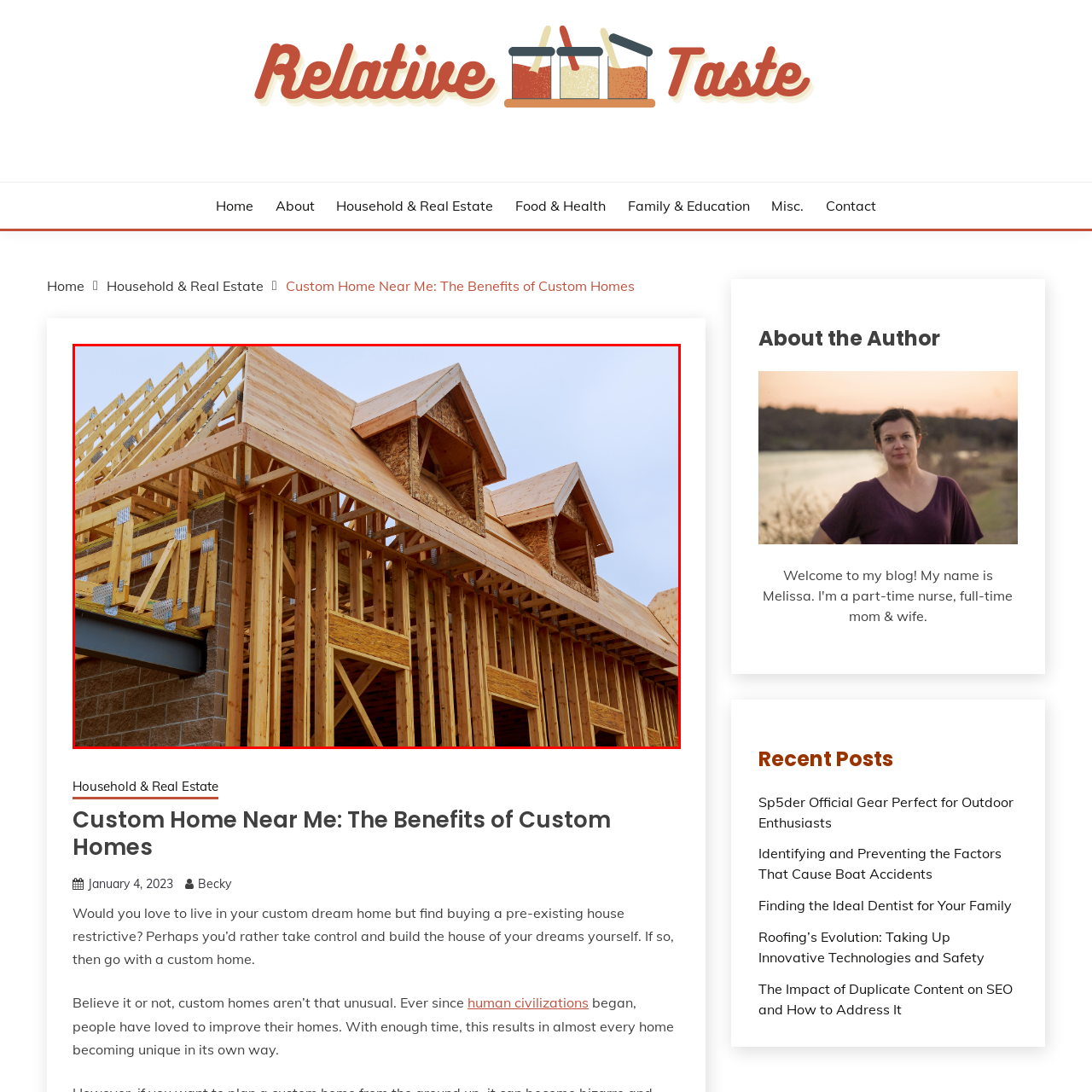Examine the image highlighted by the red boundary, What is the current stage of the home's construction? Provide your answer in a single word or phrase.

Beginning stages